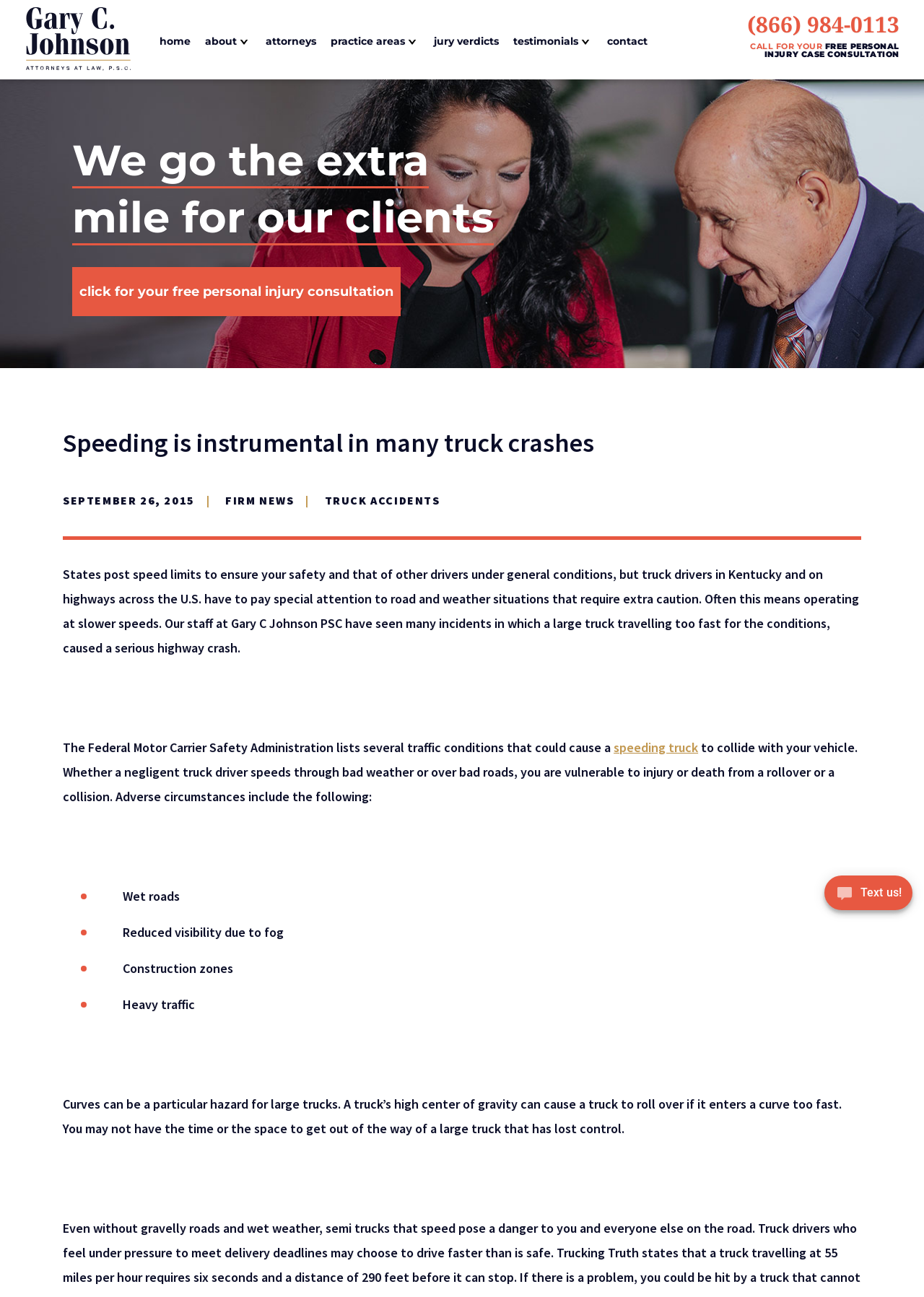Identify the bounding box coordinates of the region I need to click to complete this instruction: "Click the 'TRUCK ACCIDENTS' link".

[0.351, 0.38, 0.476, 0.391]